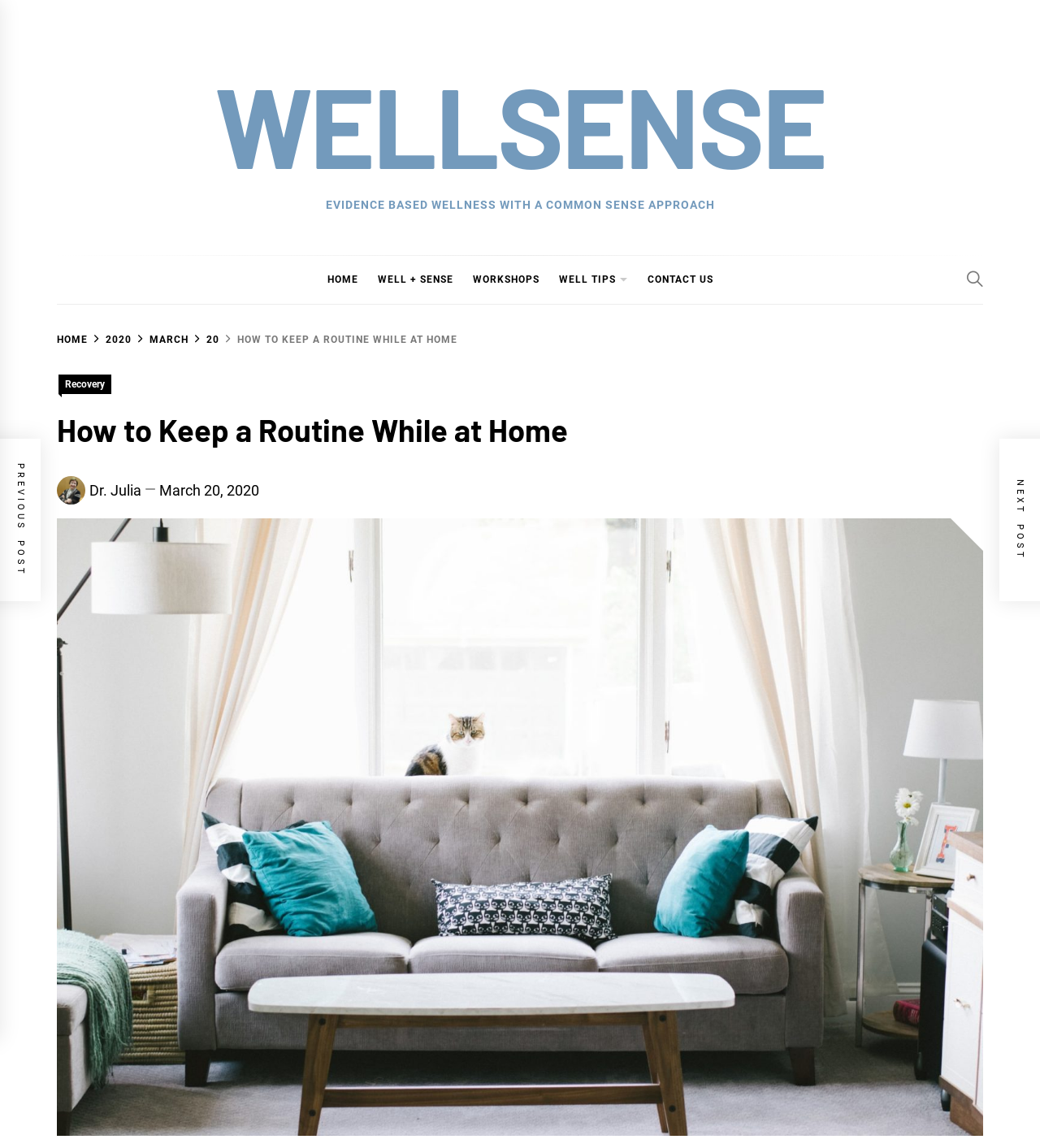Kindly determine the bounding box coordinates of the area that needs to be clicked to fulfill this instruction: "check WELL TIPS".

[0.529, 0.223, 0.592, 0.265]